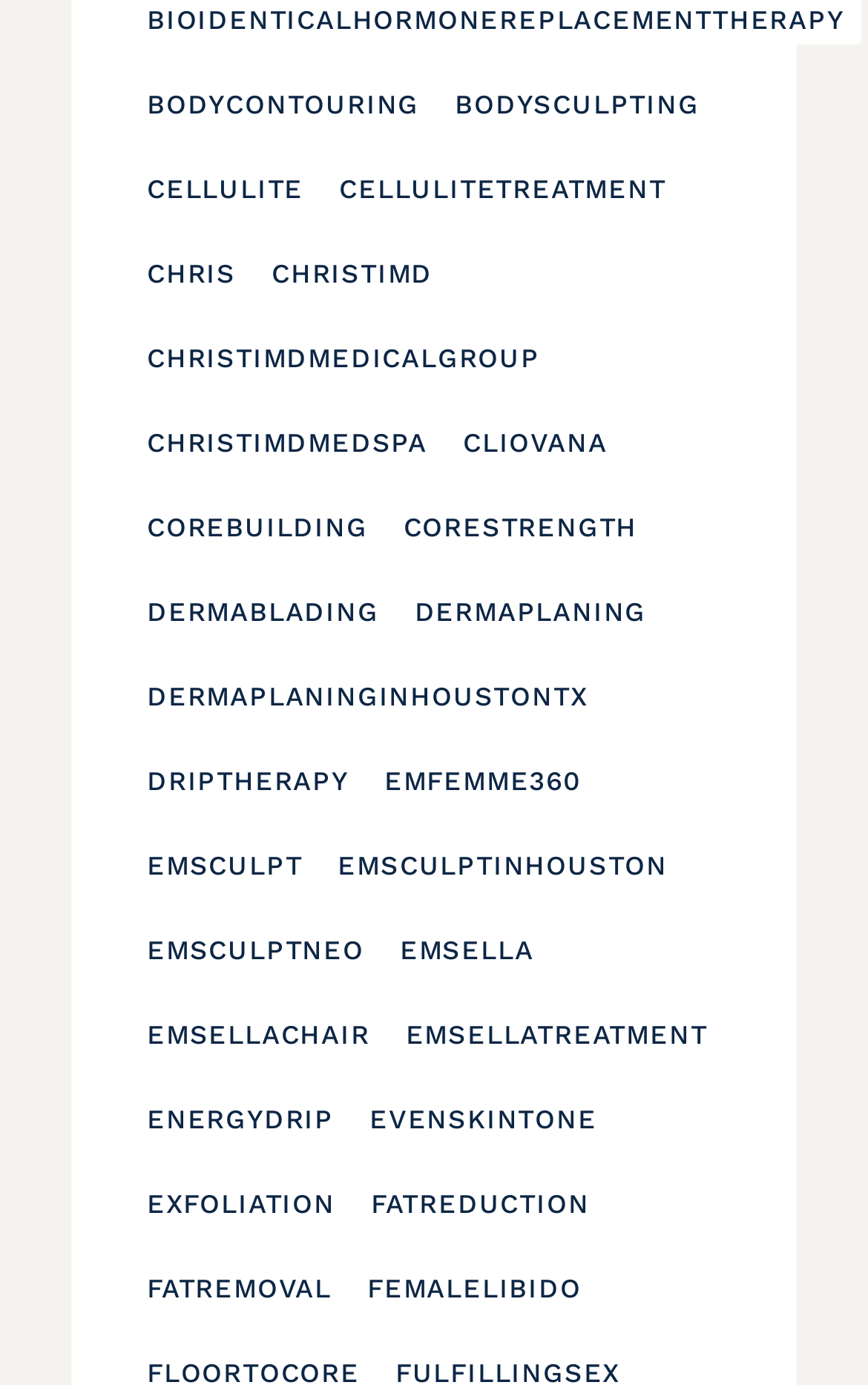Respond to the question below with a single word or phrase:
What is the topic of the link 'DERMAPLANINGINHOUSTONTX'?

Dermaplaning in Houston, TX